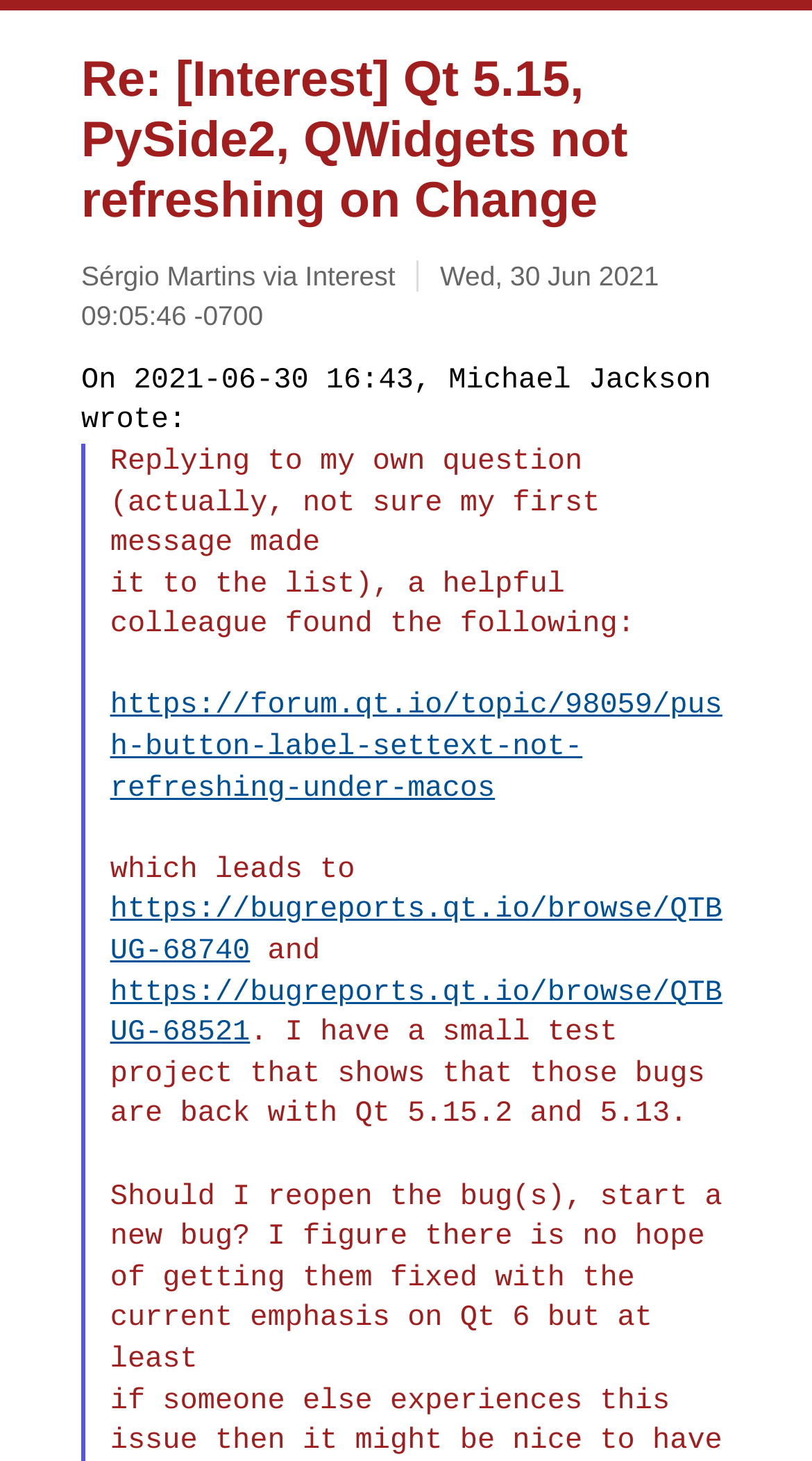Analyze and describe the webpage in a detailed narrative.

The webpage appears to be a discussion forum or email thread, with a focus on a specific topic related to Qt 5.15, PySide2, and QWidgets not refreshing on change. 

At the top of the page, there is a heading with a link that repeats the title "Re: [Interest] Qt 5.15, PySide2, QWidgets not refreshing on Change". Below this, there are two links, one showing the author's name "Sérgio Martins via Interest" and another displaying the date and time "Wed, 30 Jun 2021 09:05:46 -0700". 

Following this, there is a block of text that quotes someone named Michael Jackson, dated 2021-06-30 16:43. The text explains that the author is replying to their own question and mentions that a helpful colleague found a solution. 

Below this quote, there are three links: the first points to a forum topic on qt.io, the second leads to a bug report on QTBUG-68740, and the third points to another bug report on QTBUG-68521. These links are interspersed with short pieces of text that provide context and explanations.